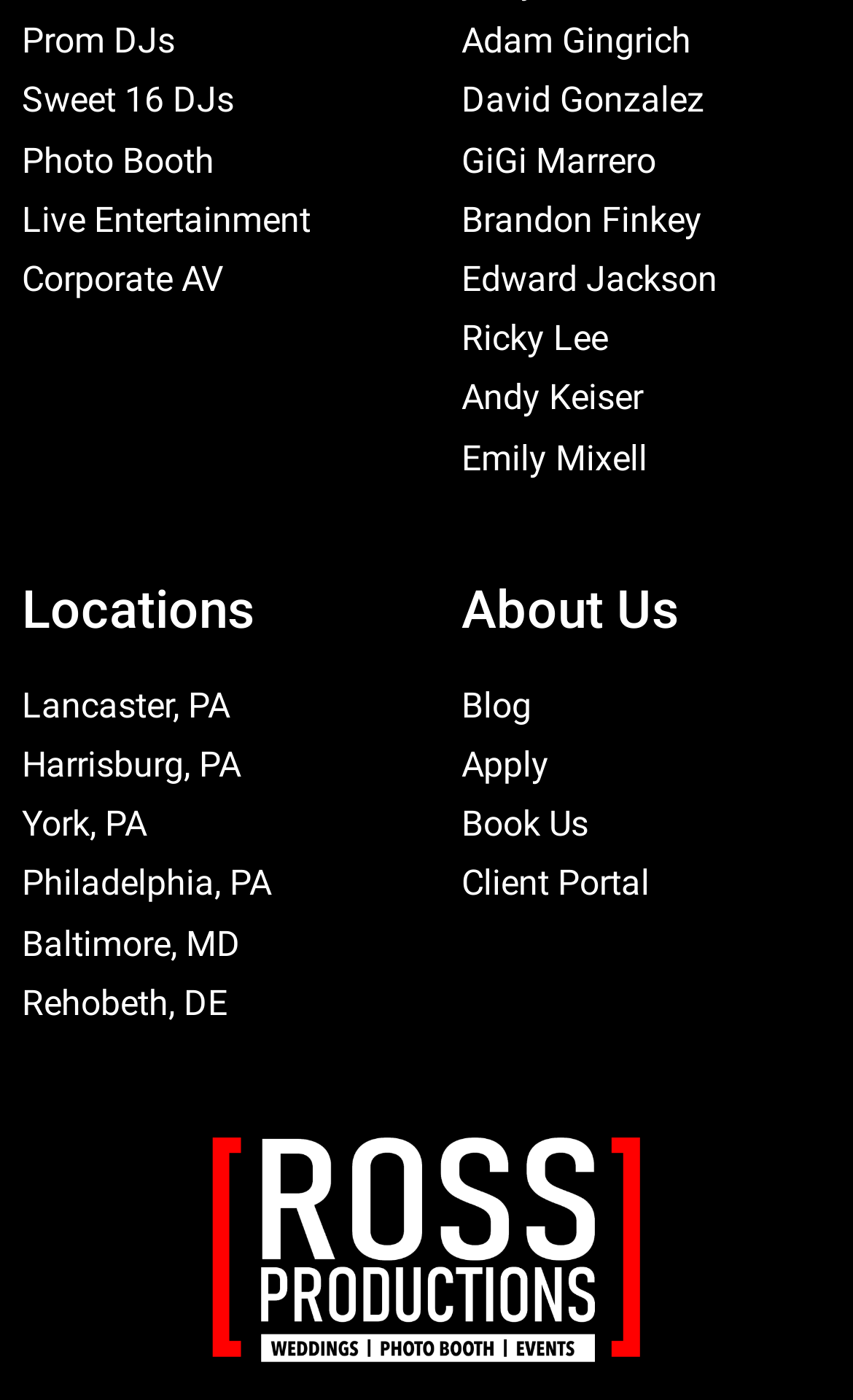Answer the following query with a single word or phrase:
What is the last location listed?

Rehobeth, DE